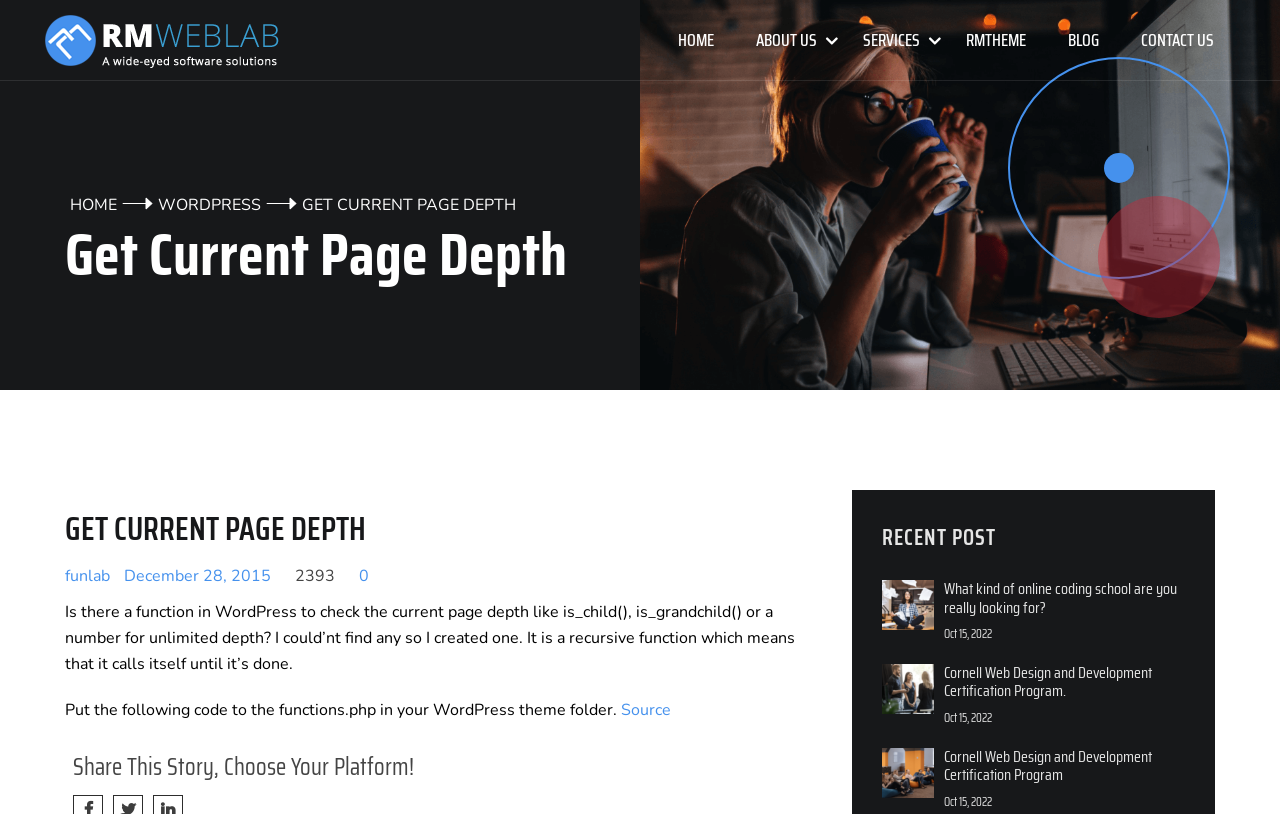Determine the bounding box coordinates of the element that should be clicked to execute the following command: "Click the HOME link".

[0.514, 0.0, 0.573, 0.098]